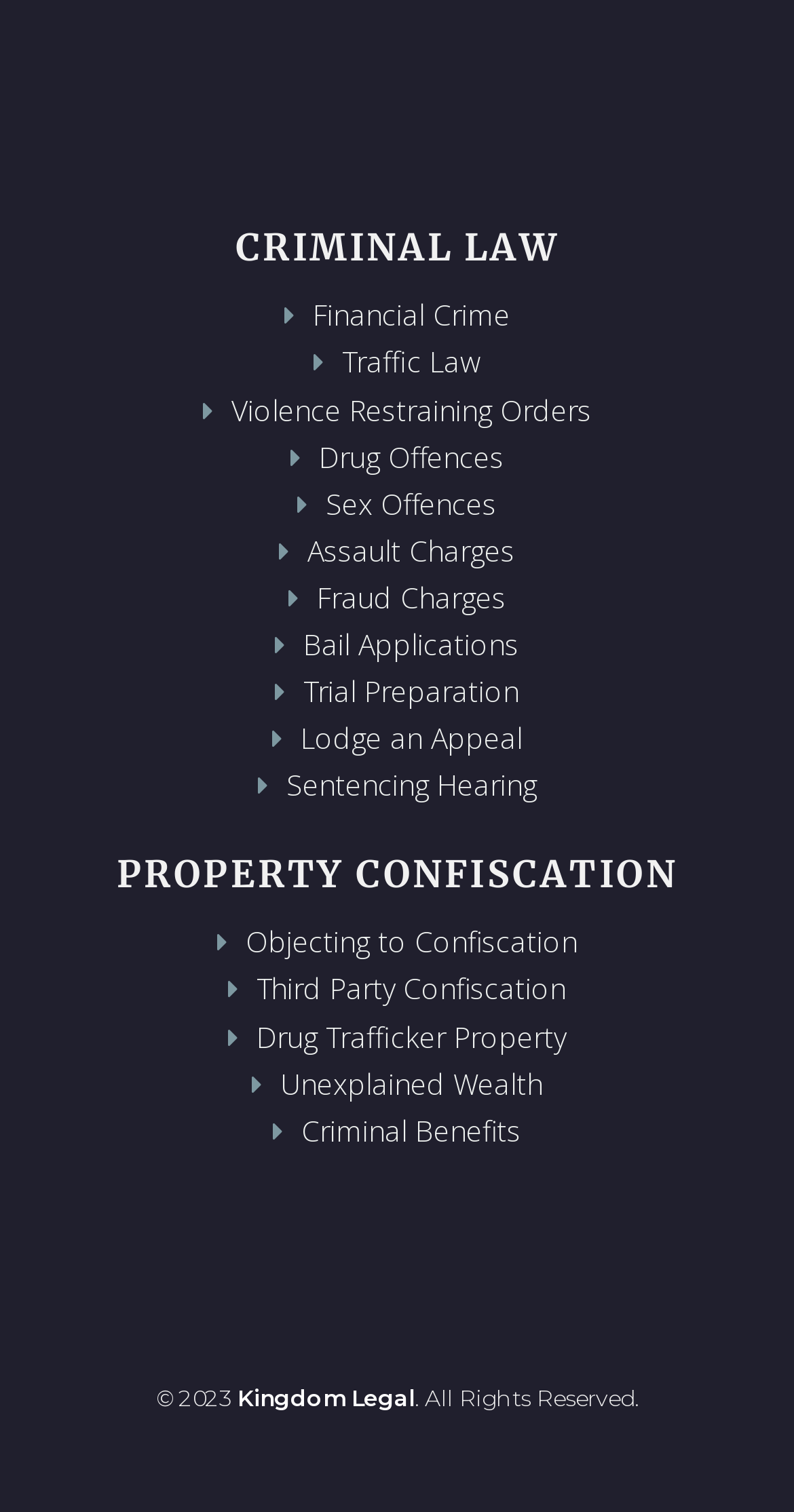Answer the following query with a single word or phrase:
What is the main category of law?

Criminal Law